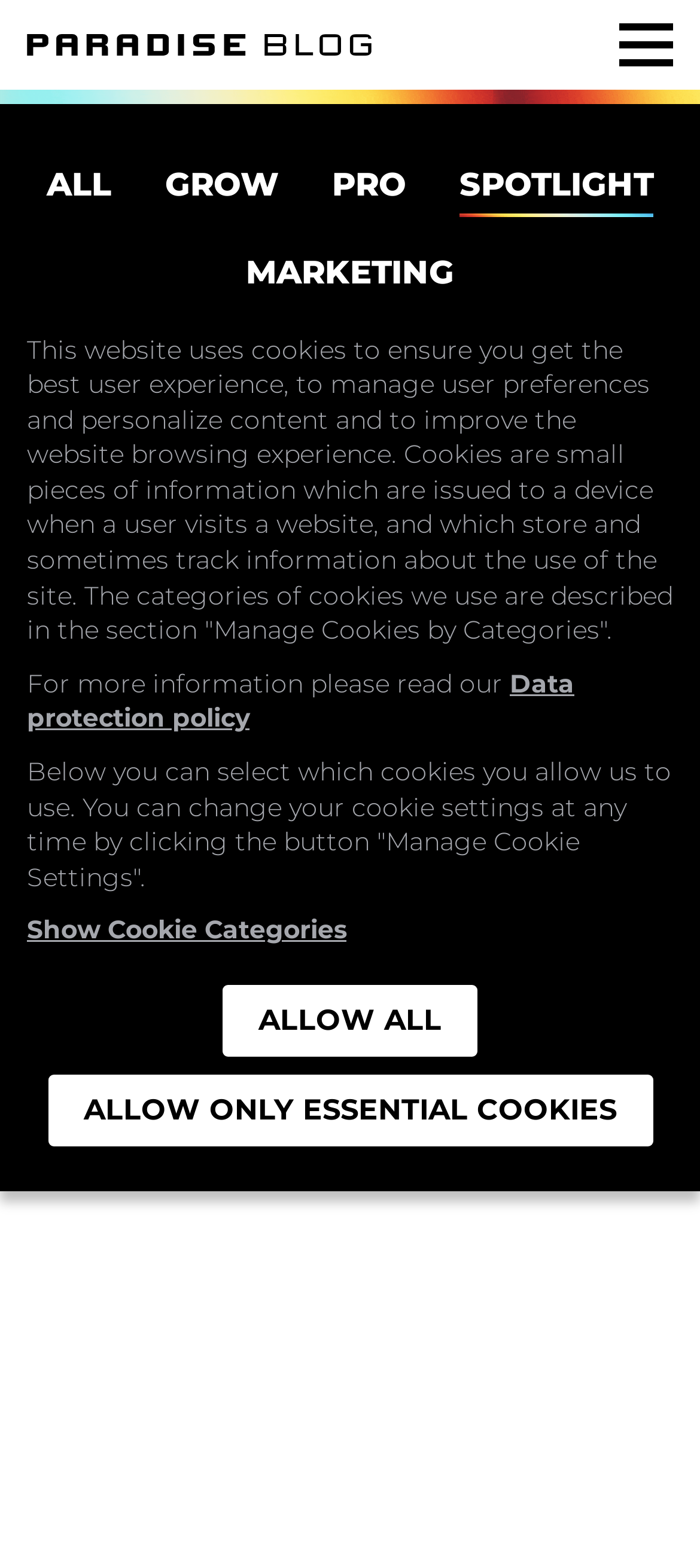Determine the coordinates of the bounding box that should be clicked to complete the instruction: "Search for something". The coordinates should be represented by four float numbers between 0 and 1: [left, top, right, bottom].

[0.077, 0.272, 0.923, 0.332]